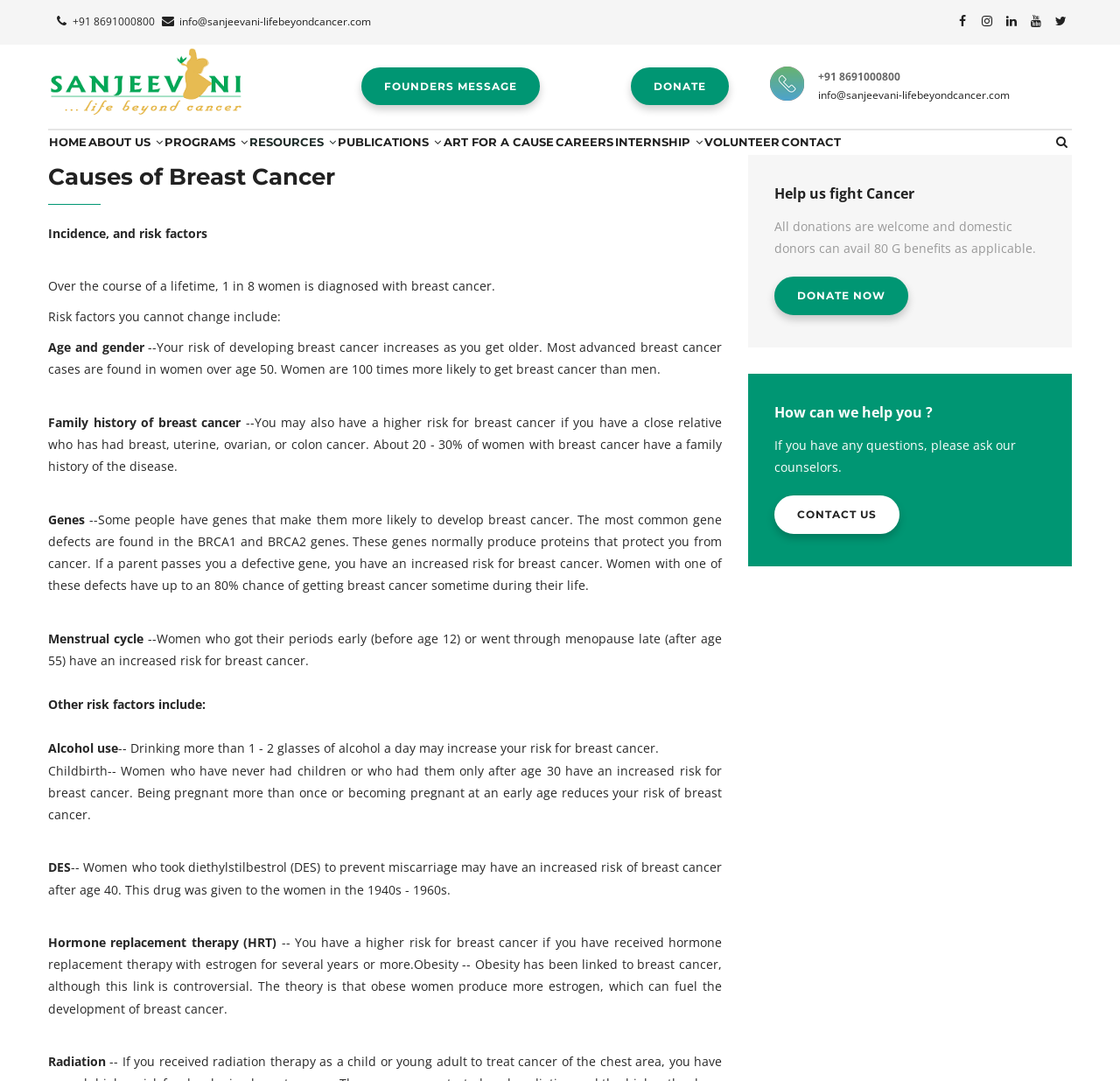Locate the coordinates of the bounding box for the clickable region that fulfills this instruction: "Call the phone number".

[0.065, 0.013, 0.138, 0.027]